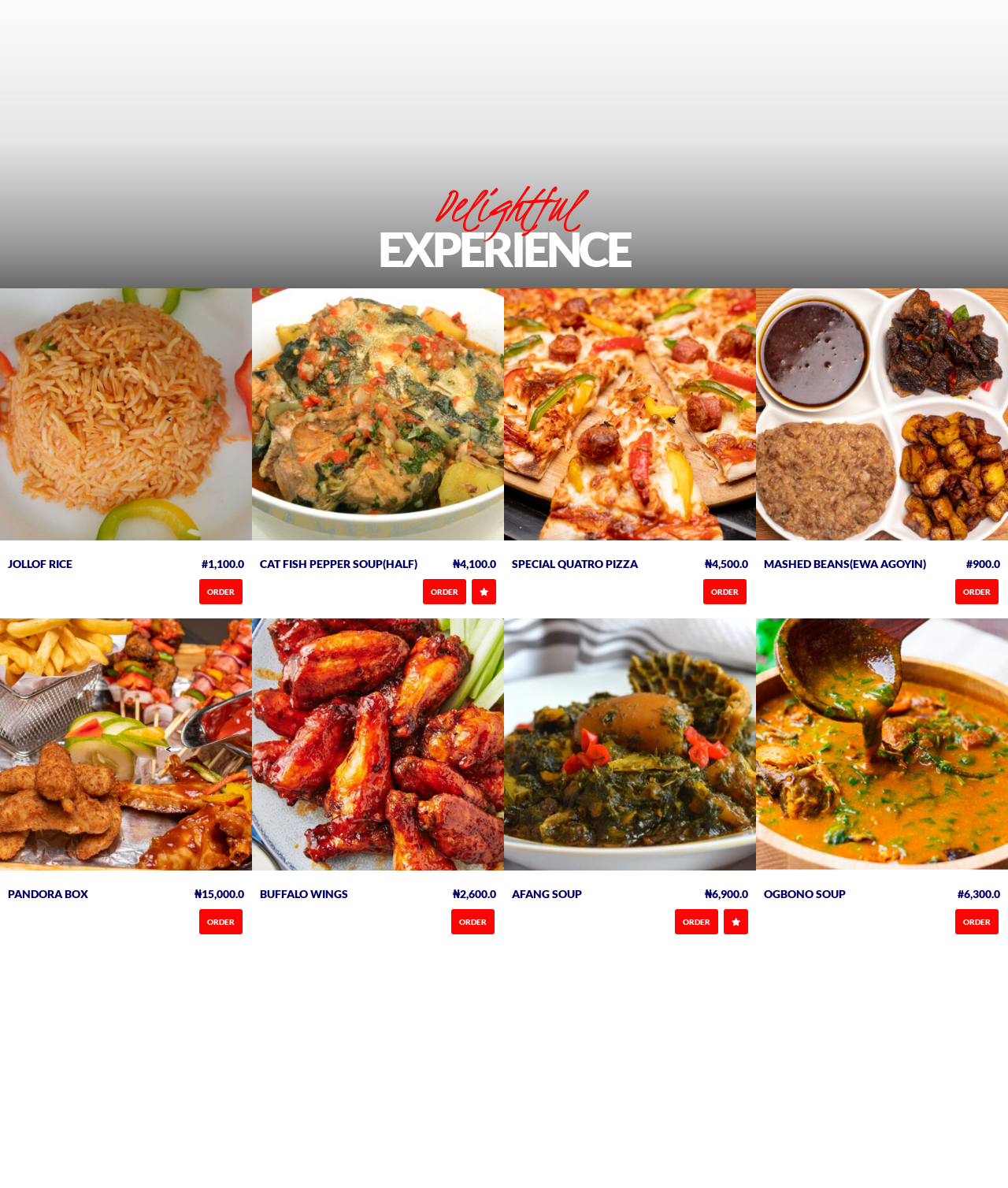What is the price of CAT FISH PEPPER SOUP(HALF)?
Based on the screenshot, give a detailed explanation to answer the question.

I looked for the heading 'CAT FISH PEPPER SOUP(HALF)' and found the price '₦4,100.0' next to it.